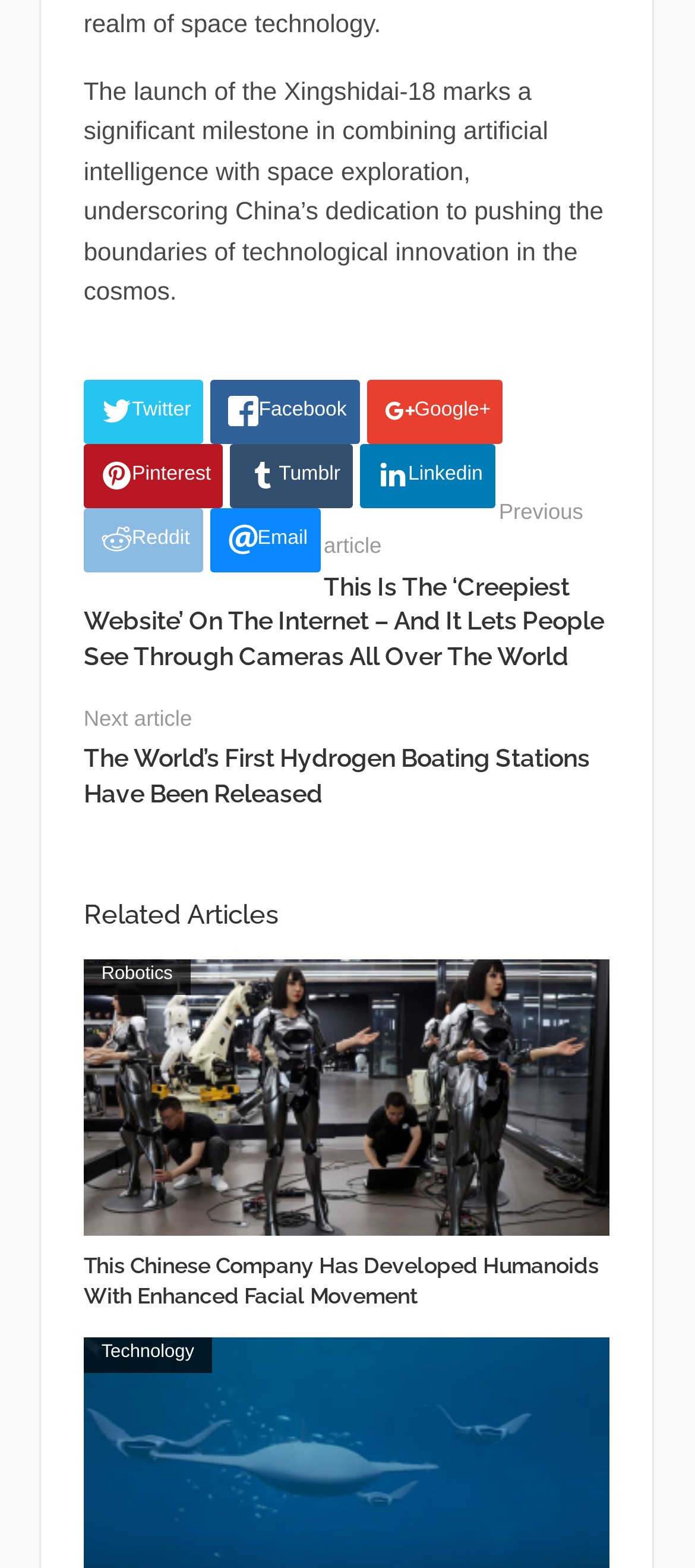Indicate the bounding box coordinates of the clickable region to achieve the following instruction: "Read the article 'The World’s First Hydrogen Boating Stations Have Been Released'."

[0.12, 0.474, 0.848, 0.515]